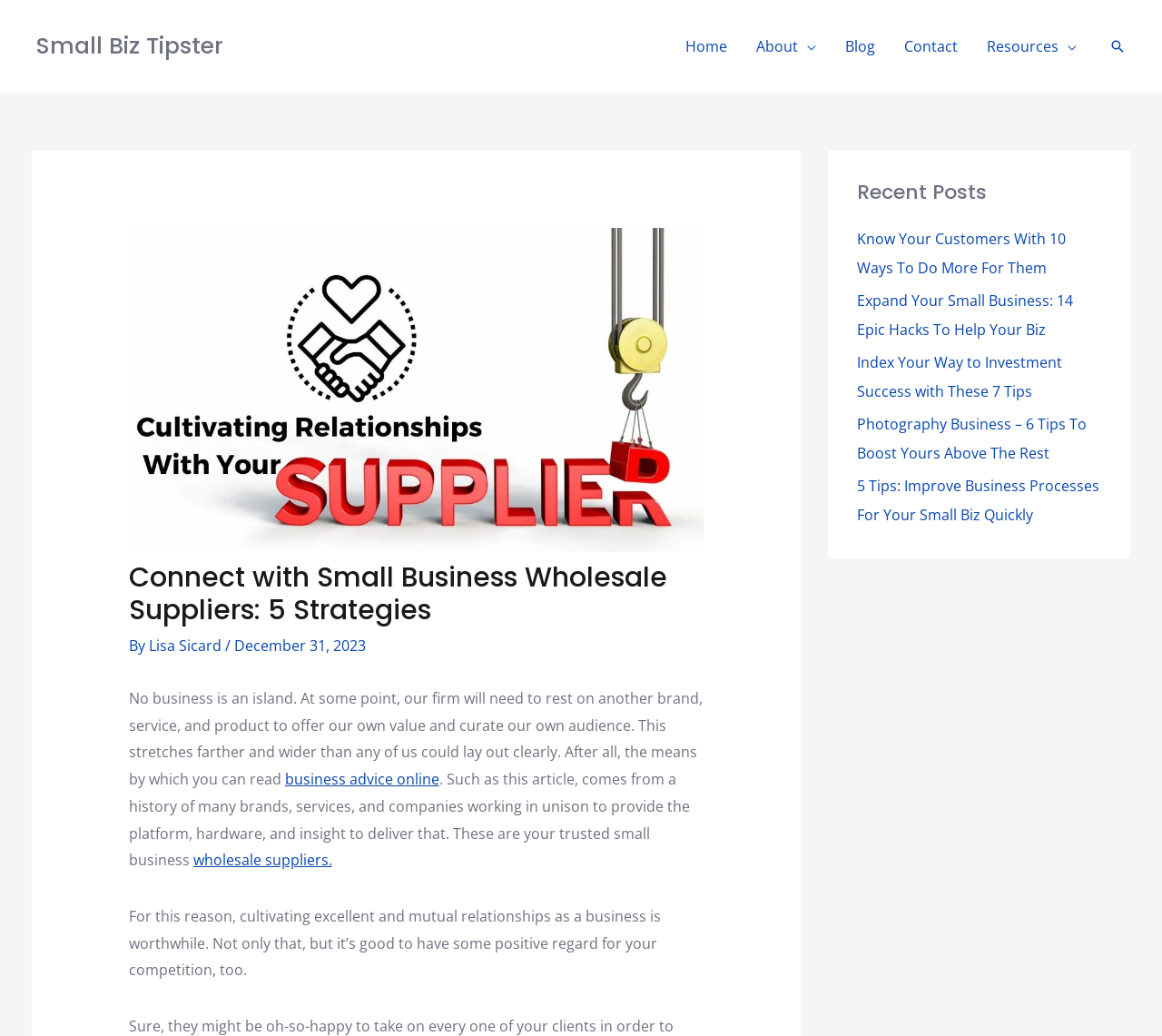Please provide a brief answer to the following inquiry using a single word or phrase:
What is the name of the website?

Small Biz Tipster